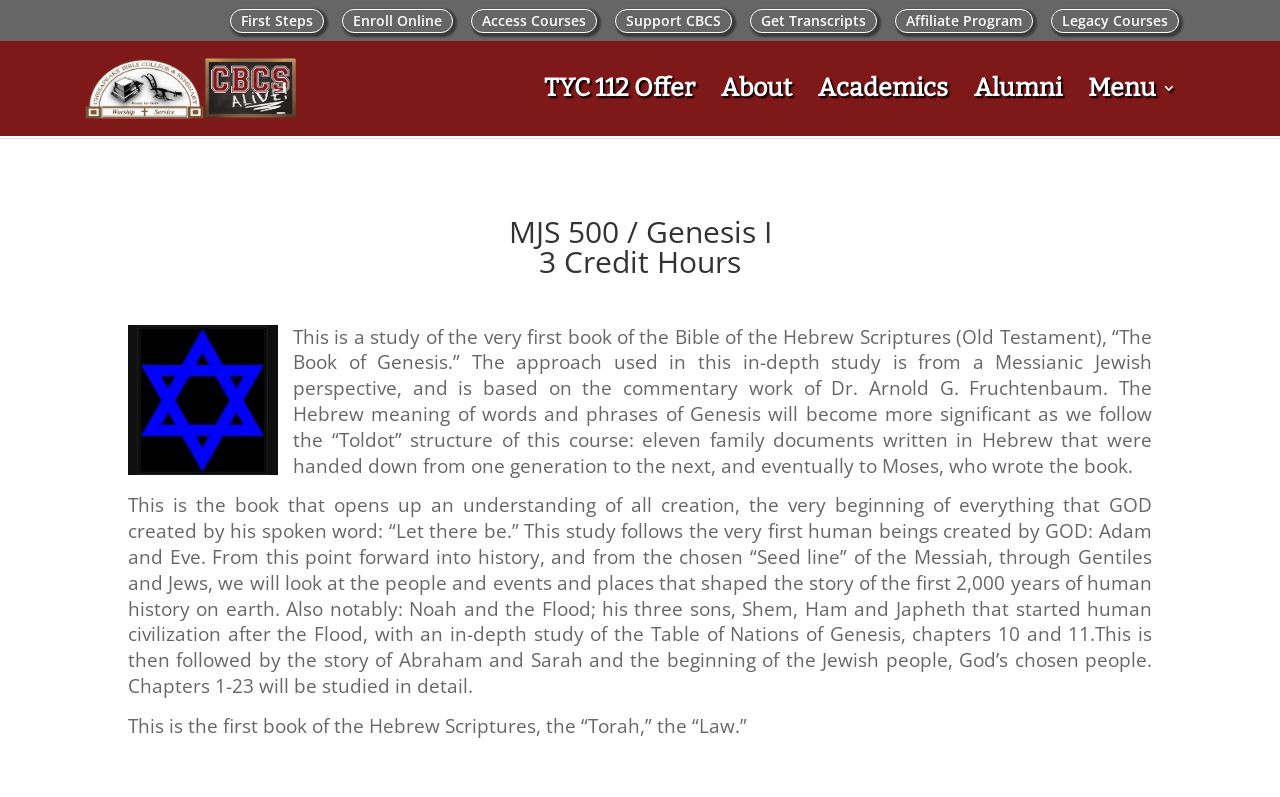Provide the bounding box coordinates for the area that should be clicked to complete the instruction: "Click on First Steps".

[0.18, 0.011, 0.253, 0.041]